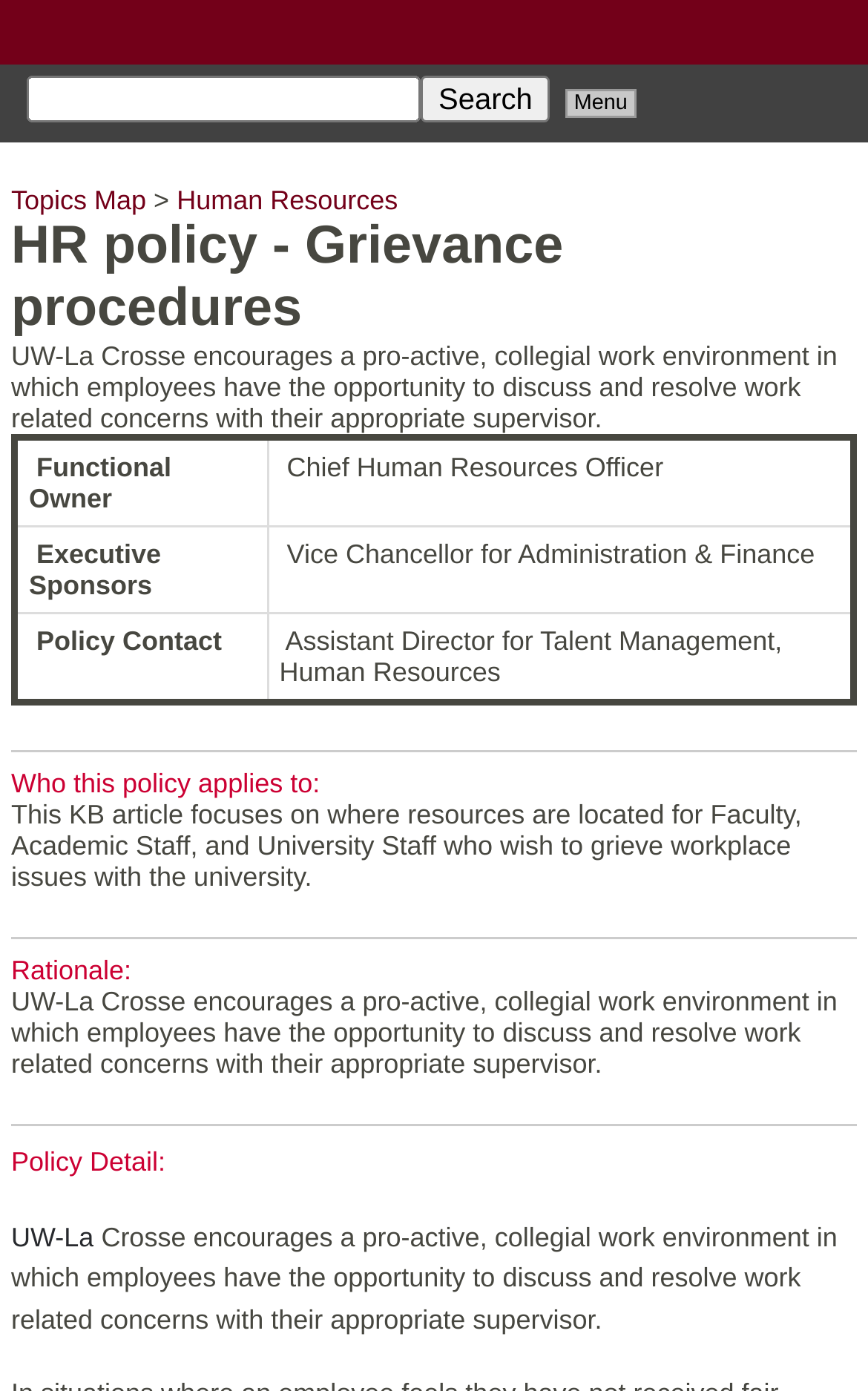What is the purpose of this webpage?
Provide a short answer using one word or a brief phrase based on the image.

HR policy information